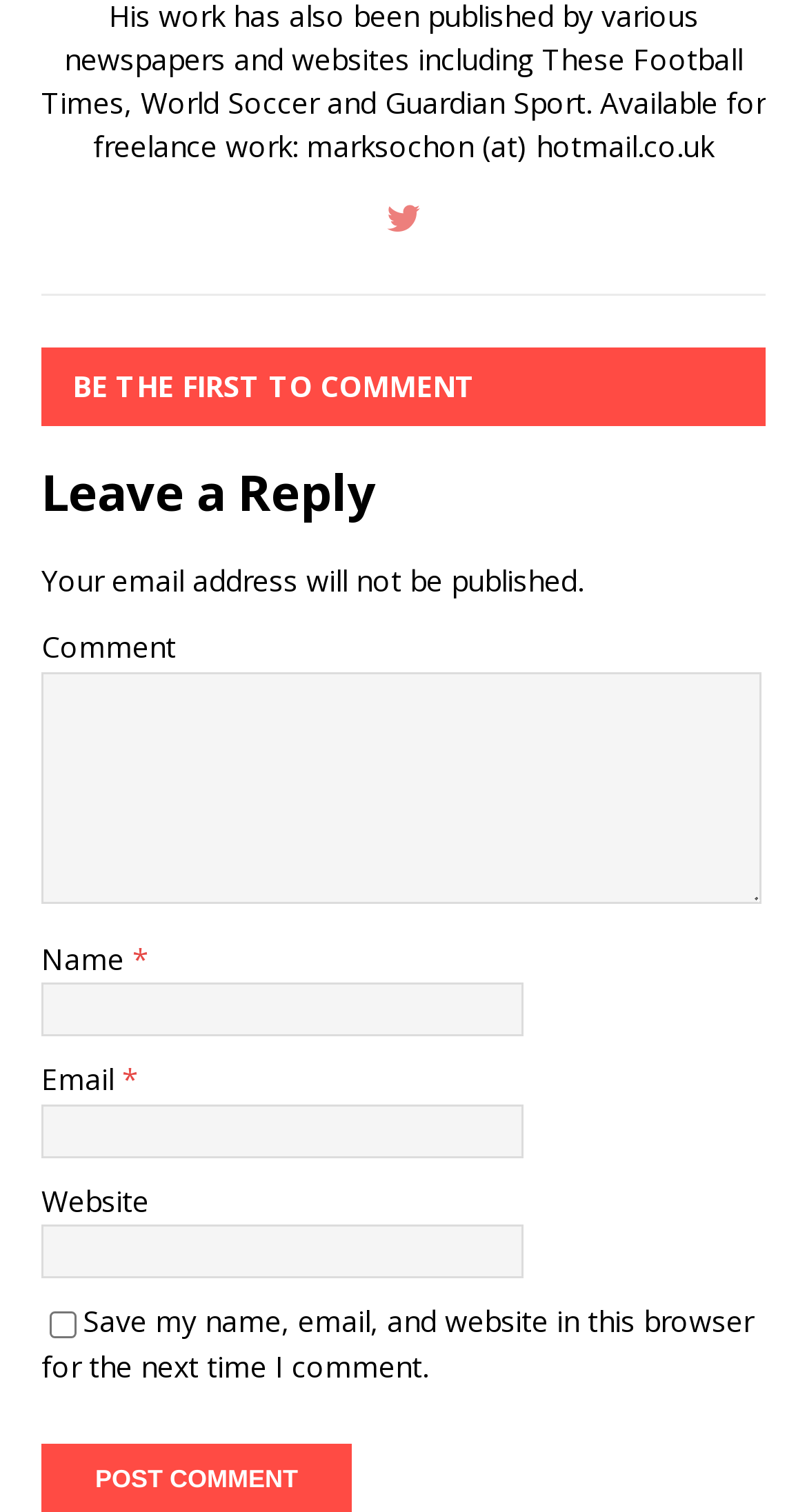Please identify the coordinates of the bounding box that should be clicked to fulfill this instruction: "Click Twitter link".

[0.478, 0.131, 0.522, 0.157]